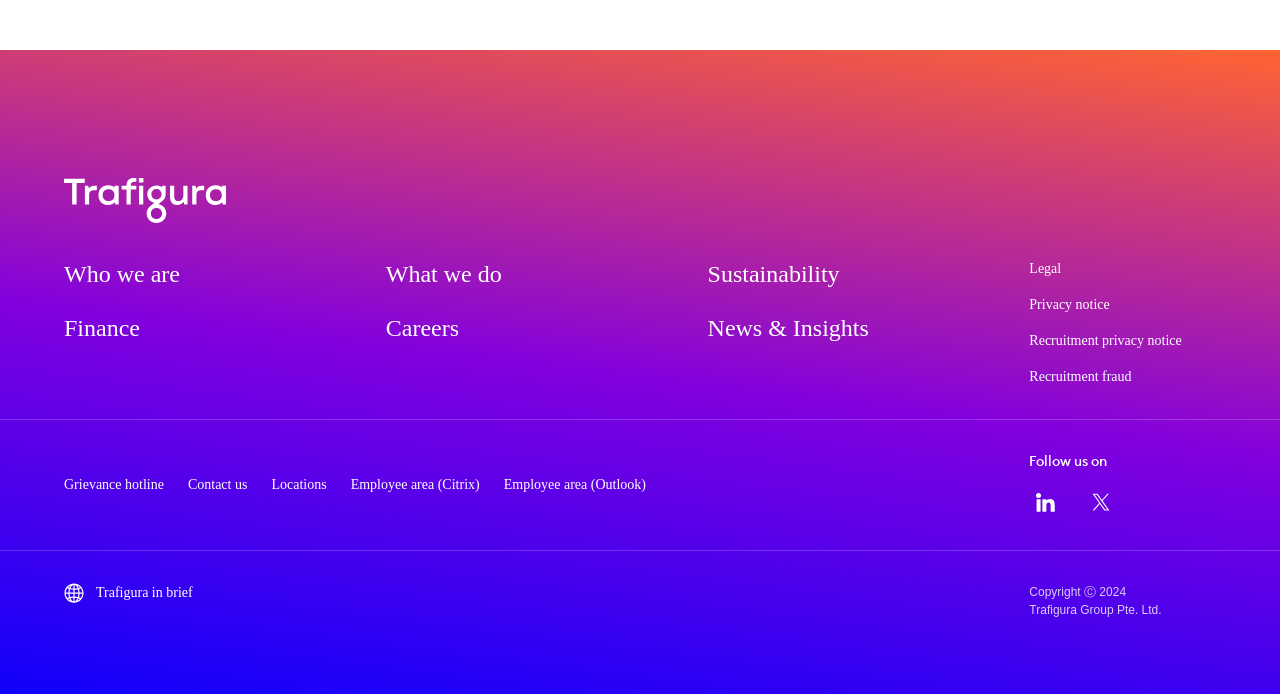What is the 'Trafigura in brief' button for?
Based on the visual details in the image, please answer the question thoroughly.

The 'Trafigura in brief' button is likely provided for users to learn more about the company. The button is located at the top of the webpage, and it may lead to a page that provides an overview of the company's history, mission, and values.